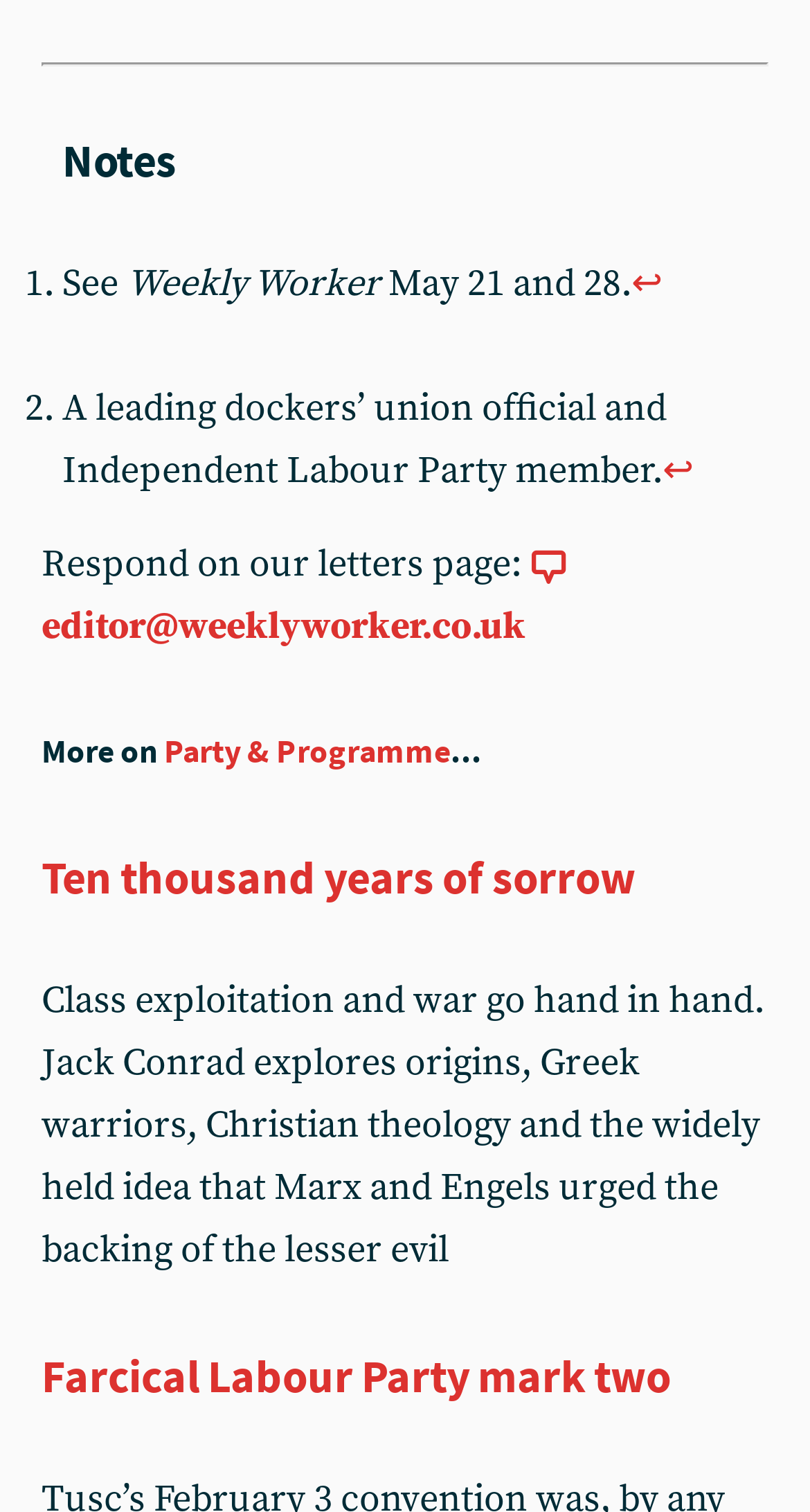Predict the bounding box of the UI element based on the description: "editor@weeklyworker.co.uk". The coordinates should be four float numbers between 0 and 1, formatted as [left, top, right, bottom].

[0.051, 0.357, 0.715, 0.43]